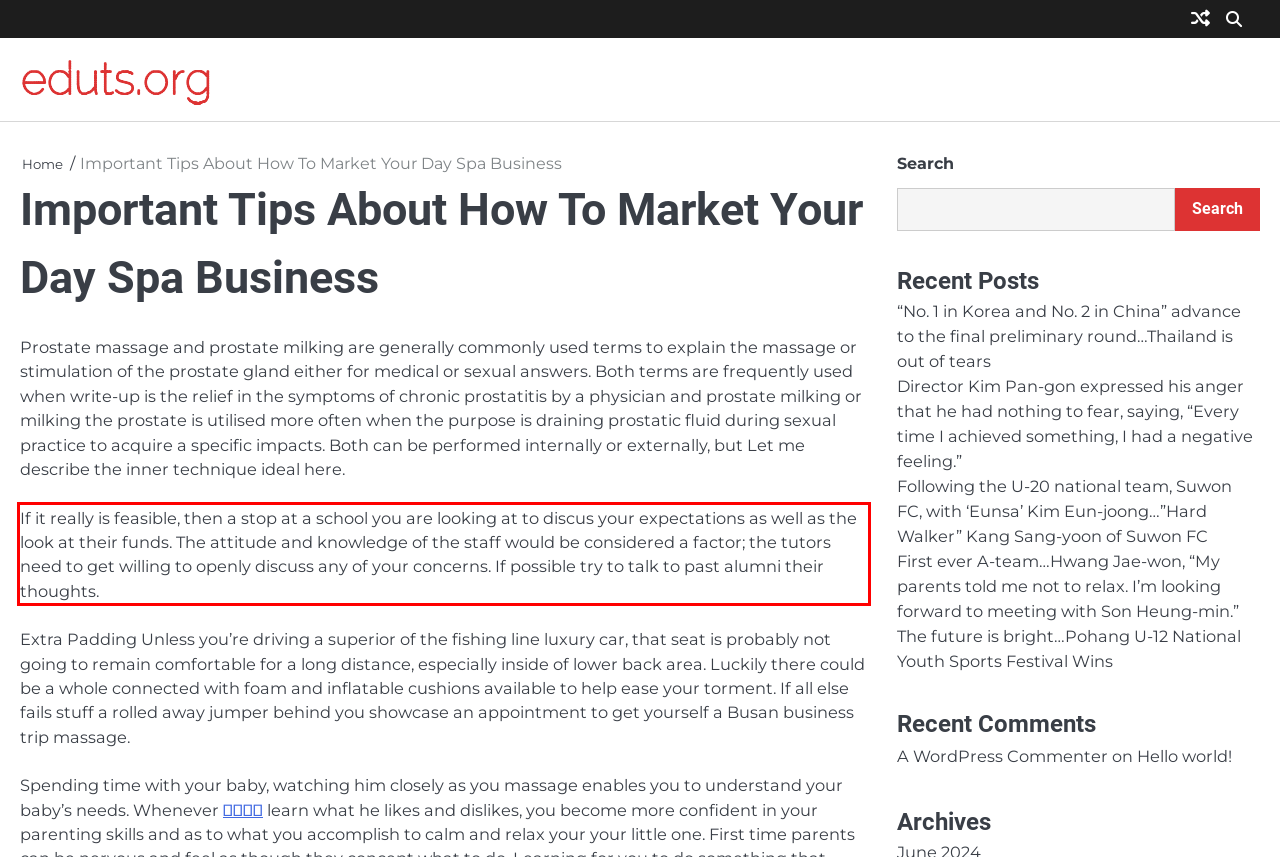Examine the screenshot of the webpage, locate the red bounding box, and perform OCR to extract the text contained within it.

If it really is feasible, then a stop at a school you are looking at to discus your expectations as well as the look at their funds. The attitude and knowledge of the staff would be considered a factor; the tutors need to get willing to openly discuss any of your concerns. If possible try to talk to past alumni their thoughts.